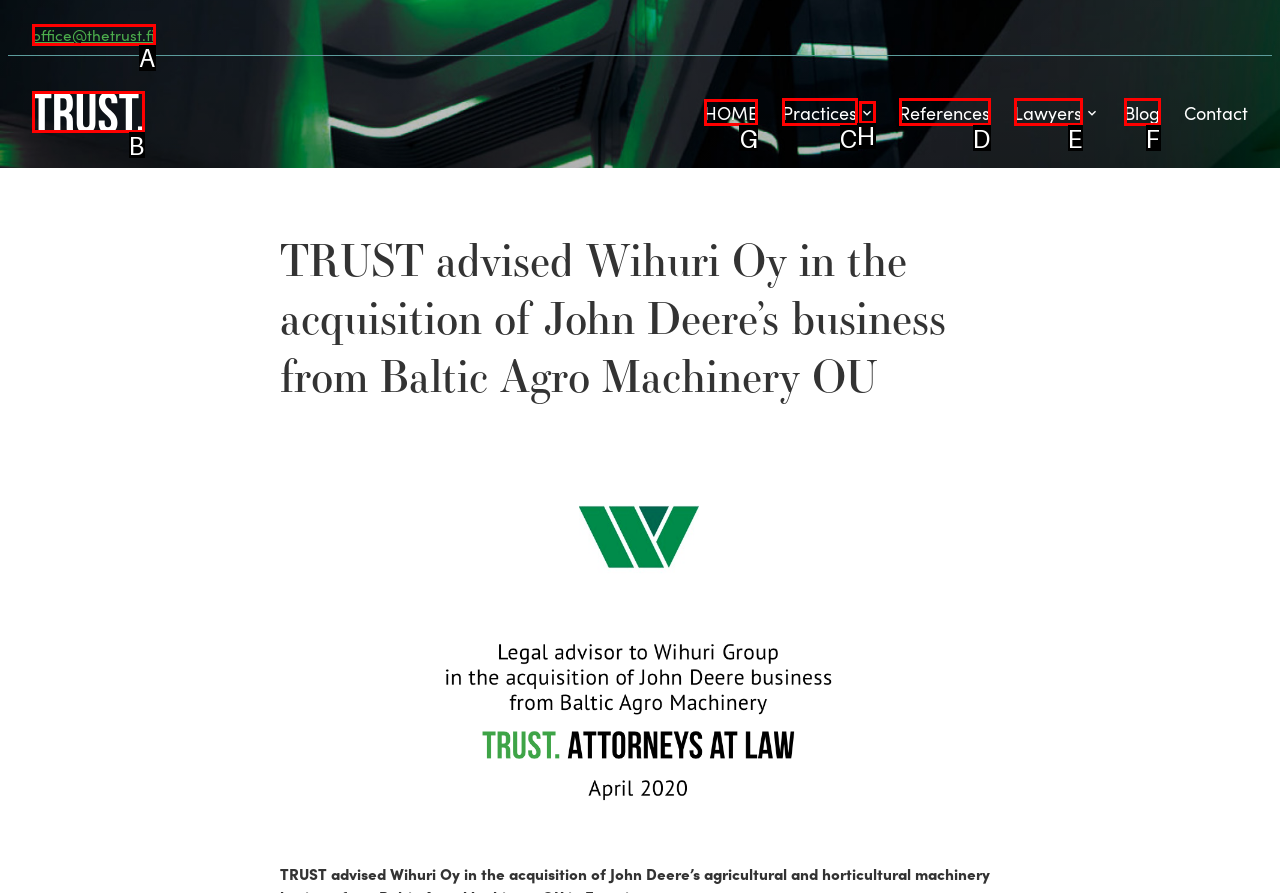For the task: Go to the HOME page, specify the letter of the option that should be clicked. Answer with the letter only.

G